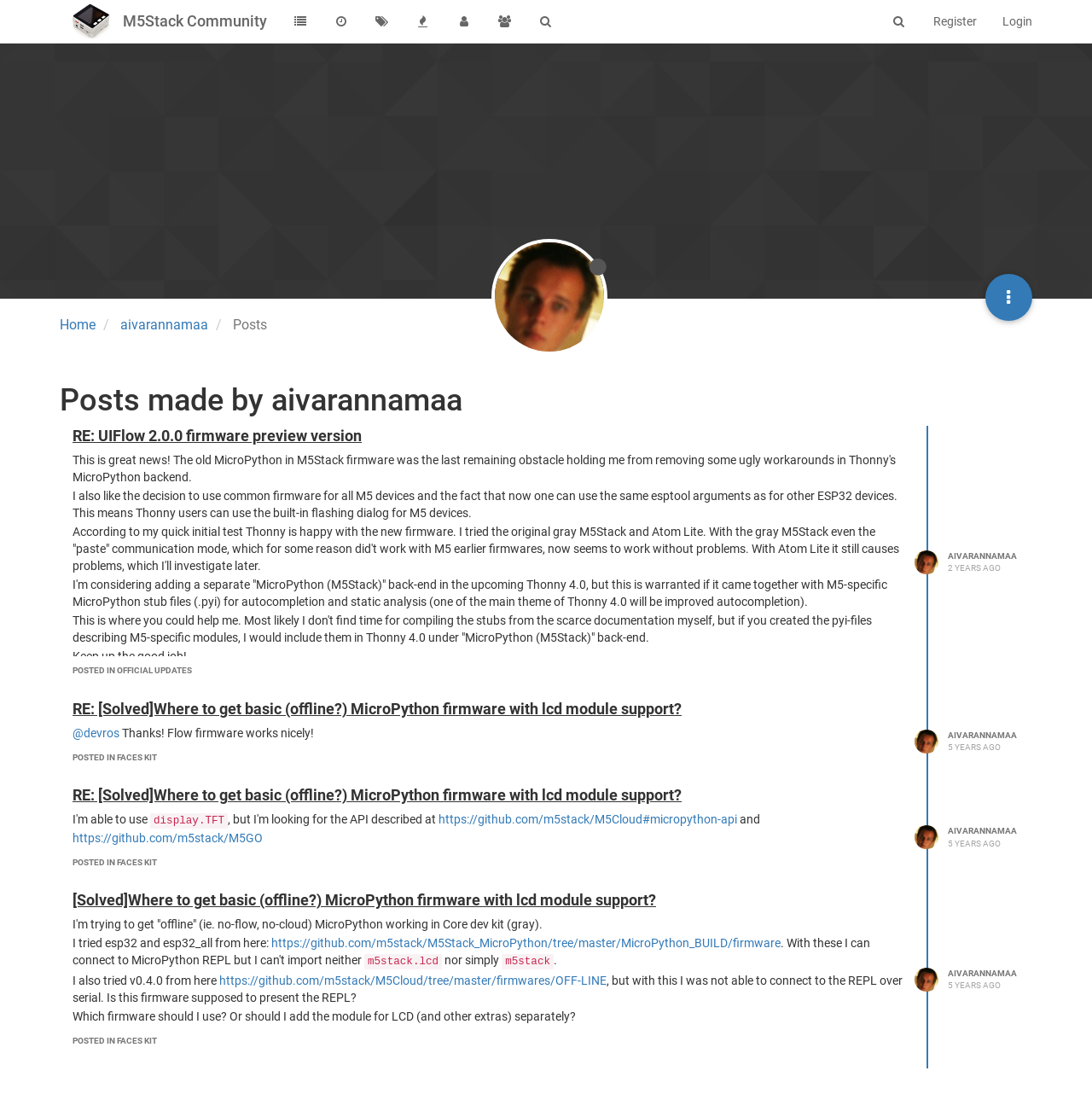Given the description: "posted in FACES Kit", determine the bounding box coordinates of the UI element. The coordinates should be formatted as four float numbers between 0 and 1, [left, top, right, bottom].

[0.066, 0.784, 0.144, 0.792]